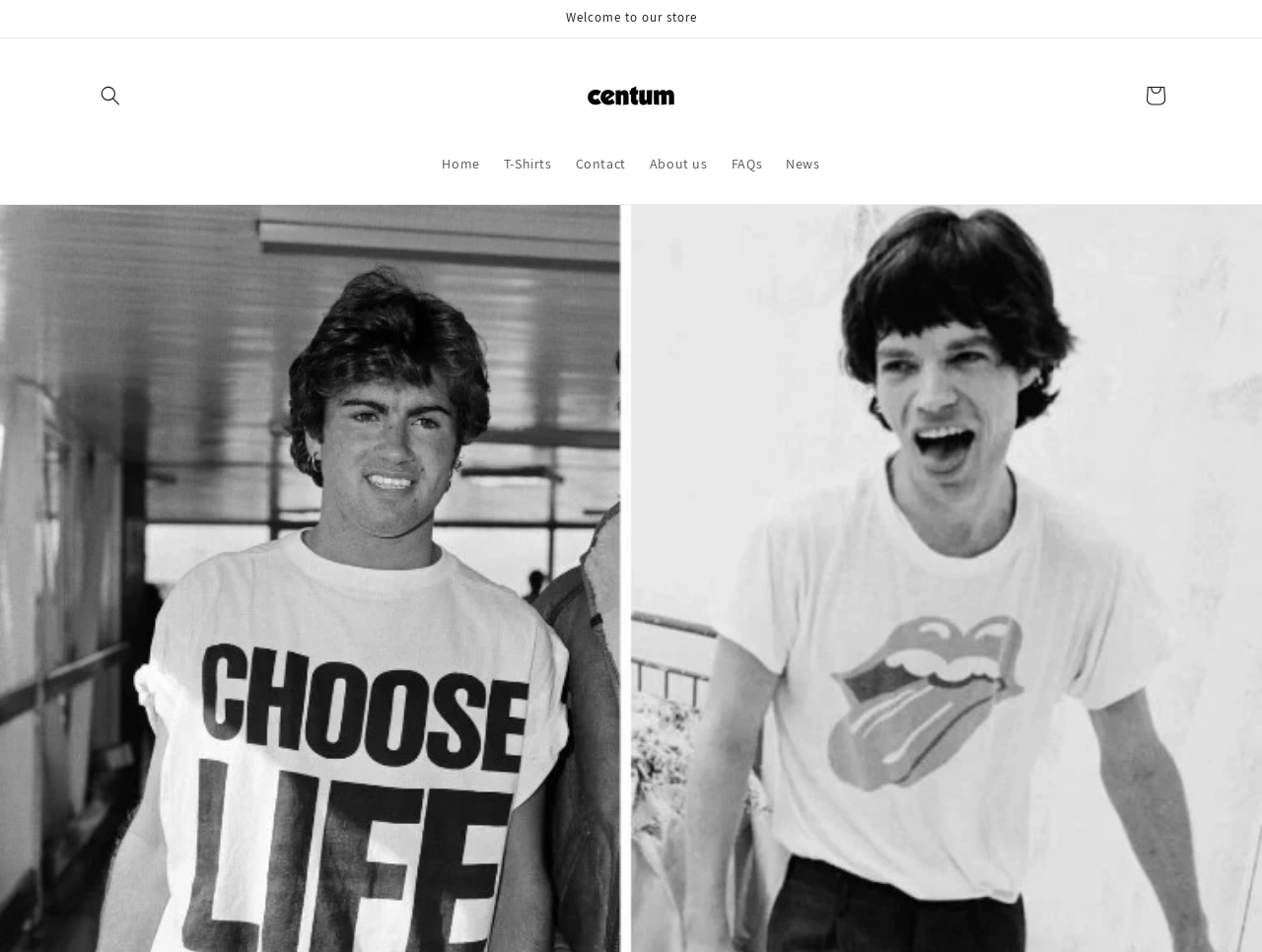Is there a welcome message?
Using the visual information, answer the question in a single word or phrase.

Yes